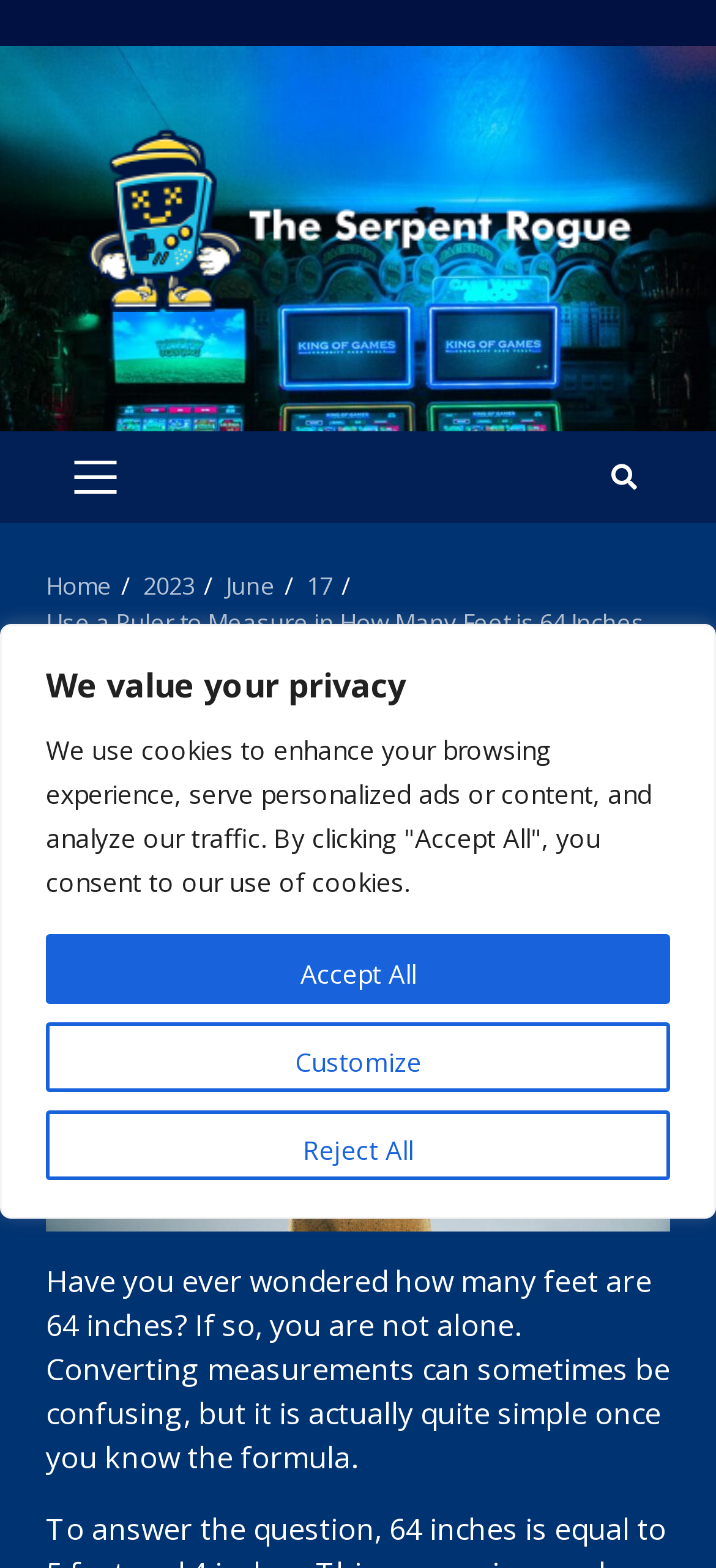Determine the bounding box coordinates of the clickable element to complete this instruction: "View latest shortform posts". Provide the coordinates in the format of four float numbers between 0 and 1, [left, top, right, bottom].

None